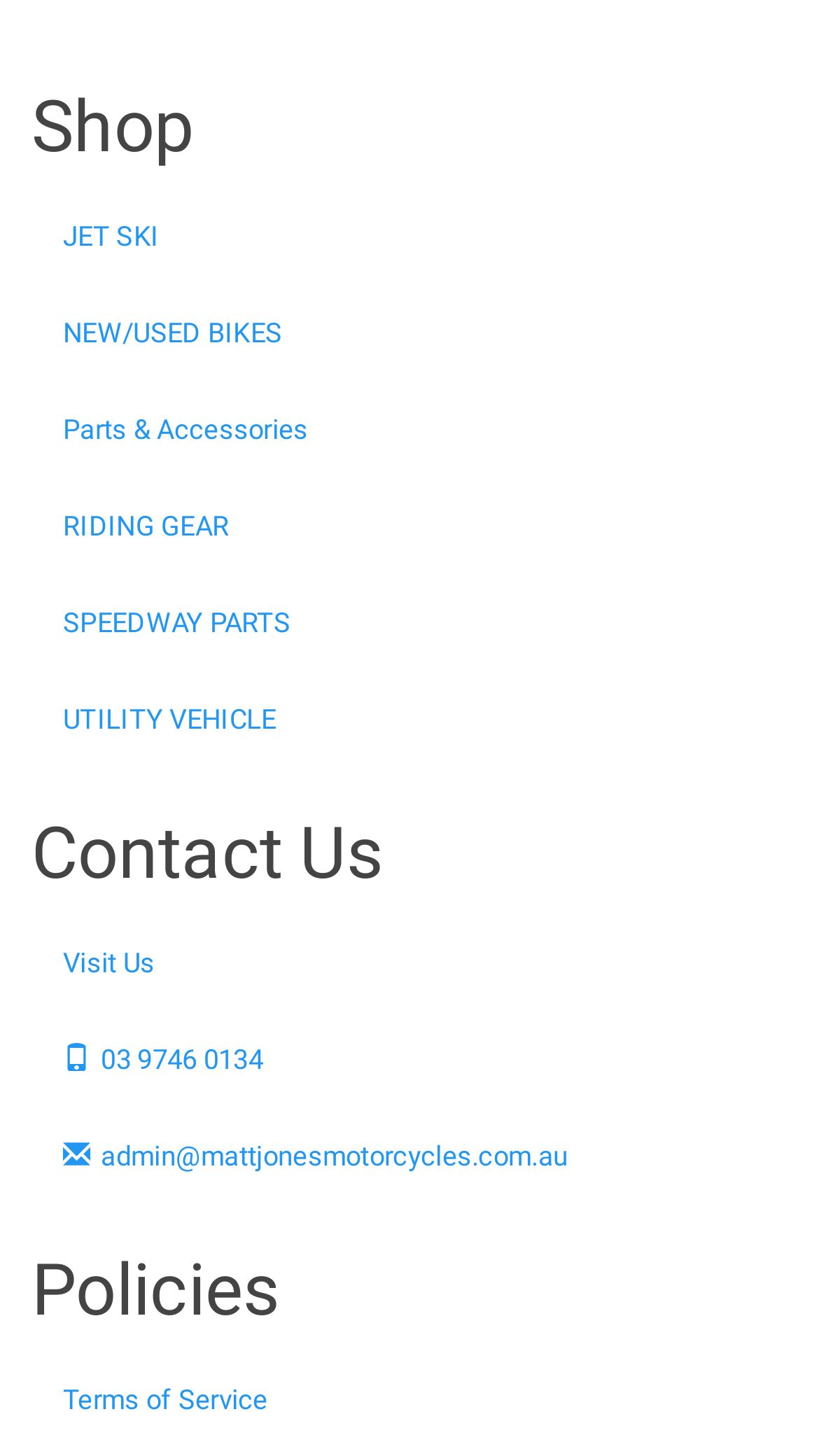Identify the bounding box coordinates for the element you need to click to achieve the following task: "Browse RIDING GEAR". Provide the bounding box coordinates as four float numbers between 0 and 1, in the form [left, top, right, bottom].

[0.038, 0.331, 0.962, 0.394]